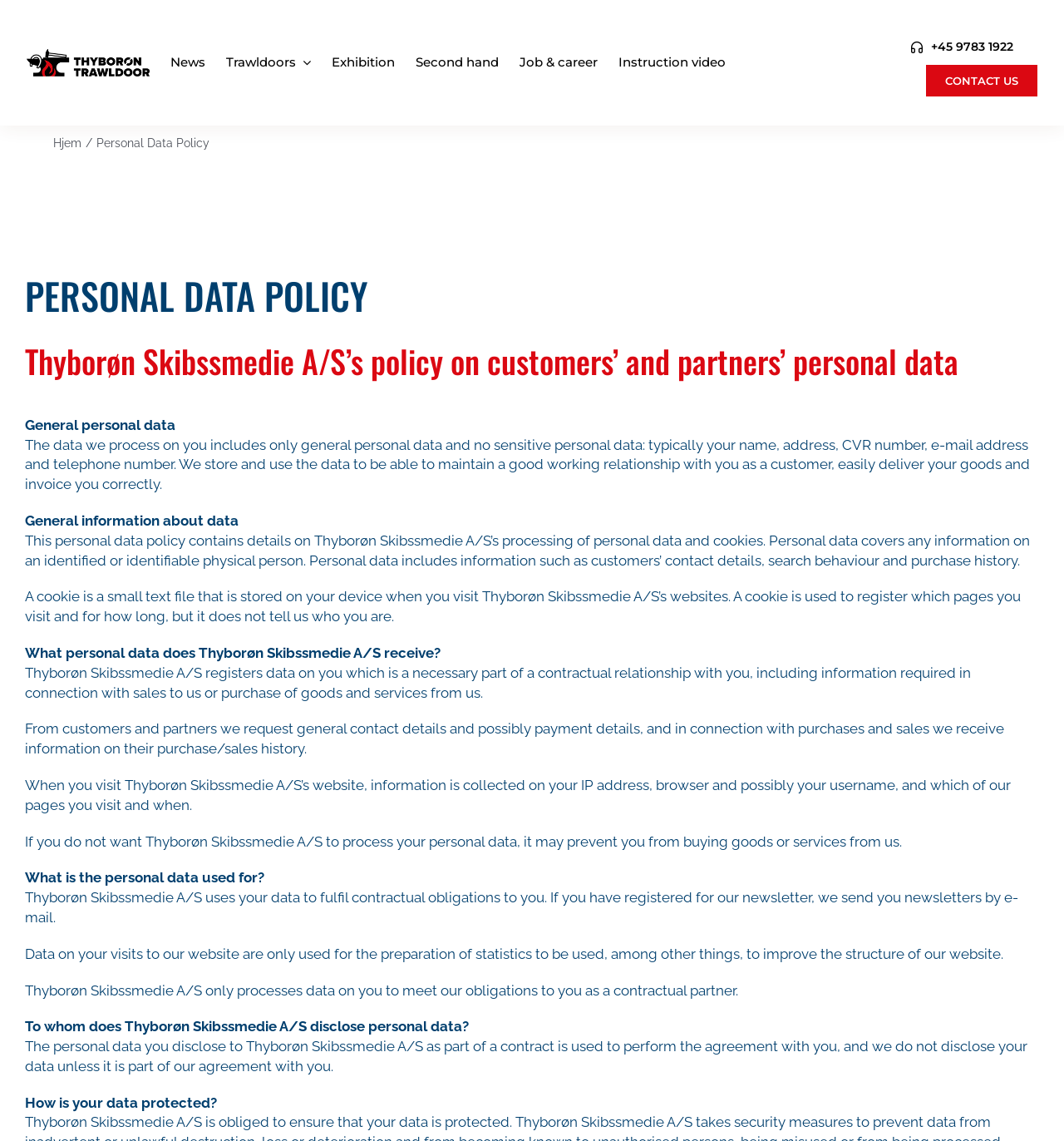Why does the company process personal data?
Please utilize the information in the image to give a detailed response to the question.

The company processes personal data to maintain a good working relationship with customers, easily deliver goods, and invoice correctly, as stated on the webpage.